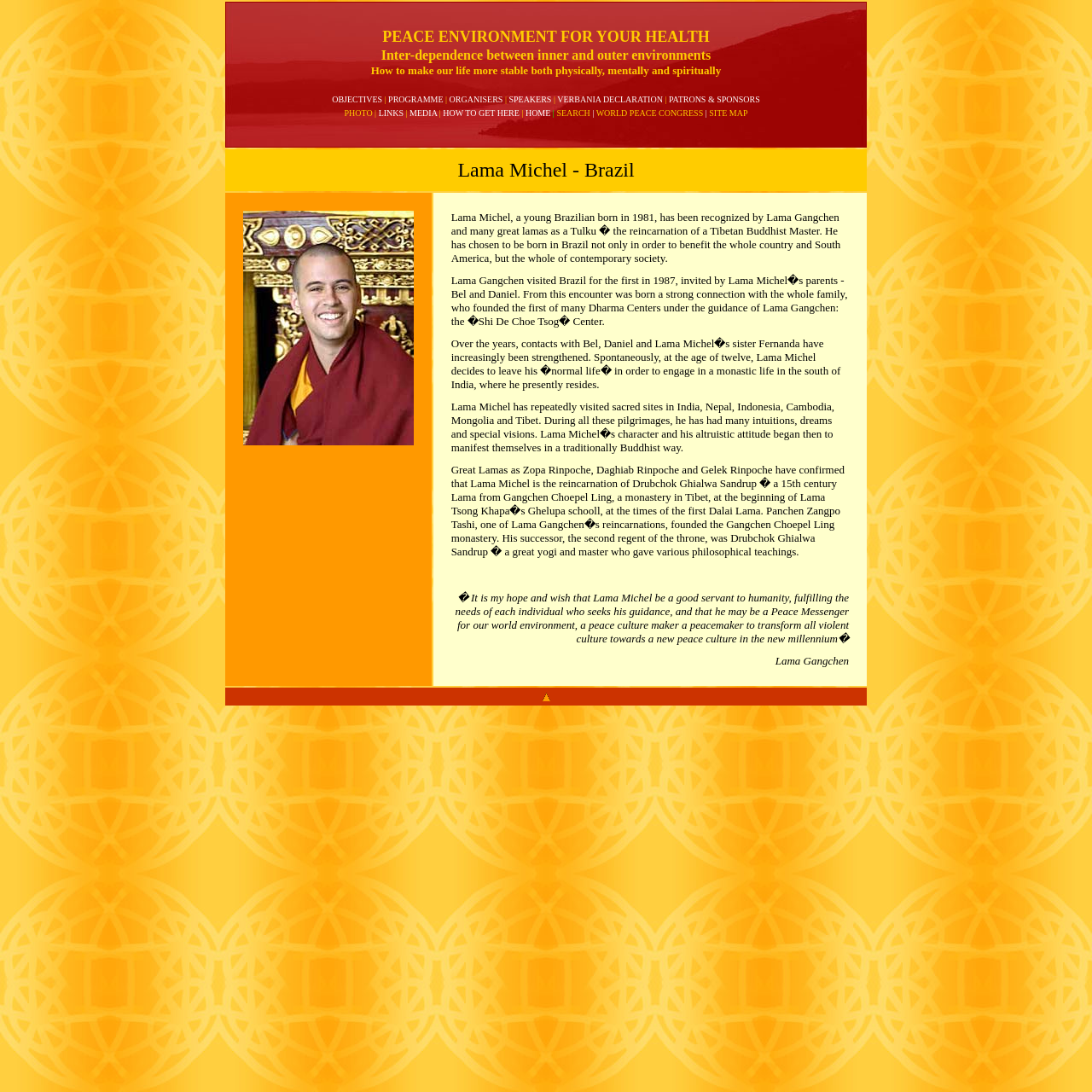Locate the bounding box coordinates of the UI element described by: "verbania declaration". The bounding box coordinates should consist of four float numbers between 0 and 1, i.e., [left, top, right, bottom].

[0.51, 0.087, 0.607, 0.095]